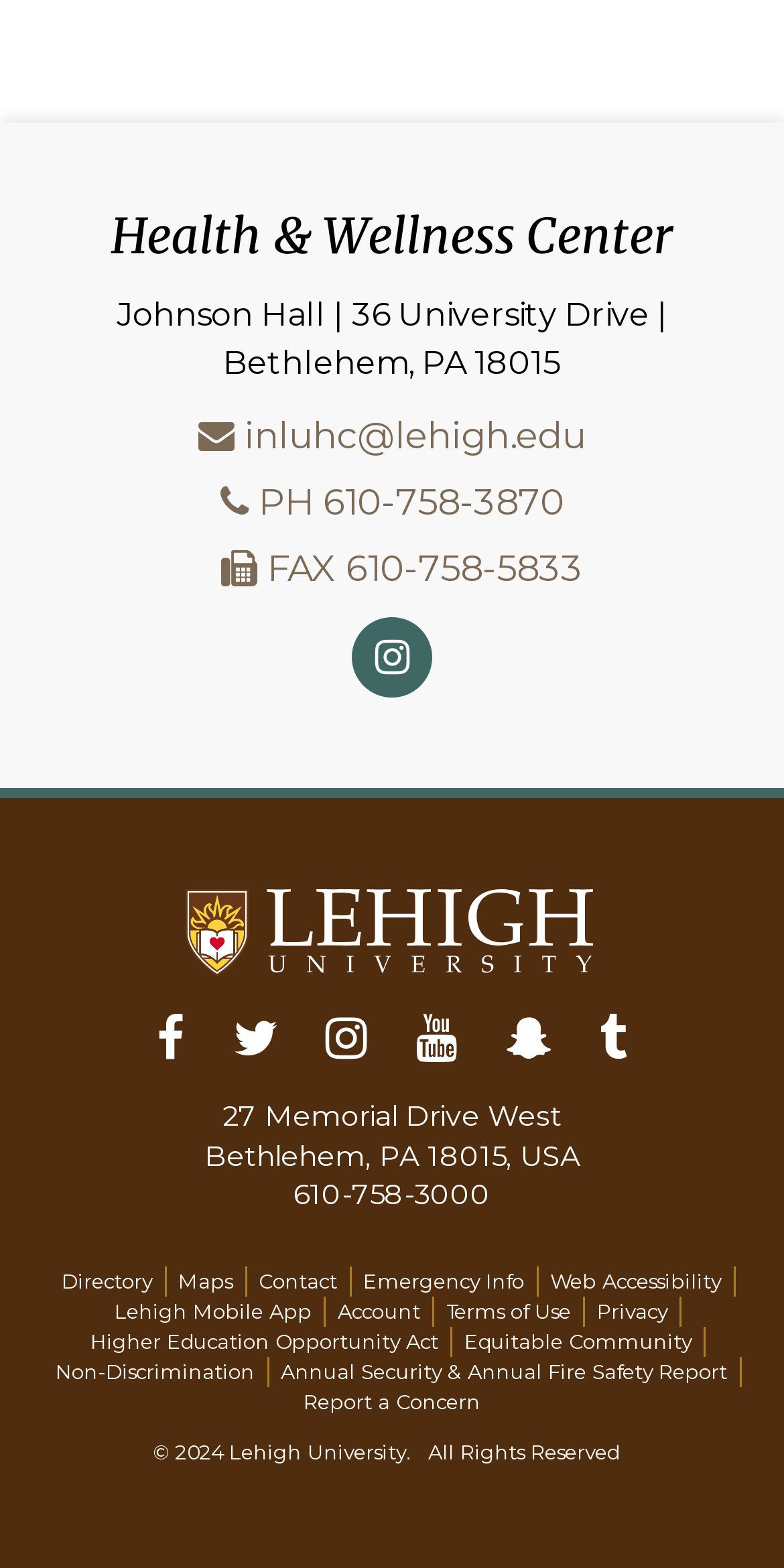Pinpoint the bounding box coordinates of the clickable element to carry out the following instruction: "view the comments."

None